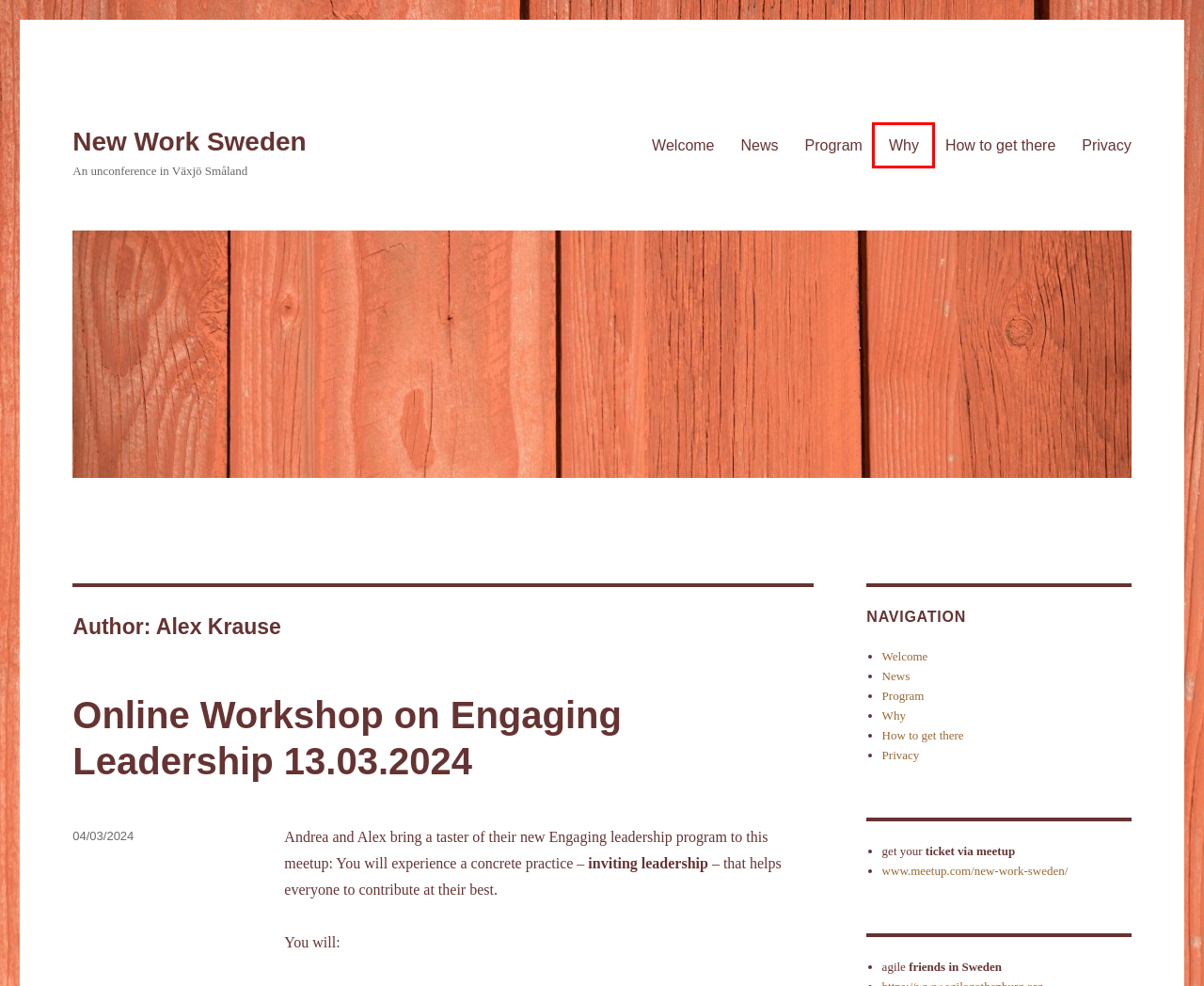A screenshot of a webpage is given, featuring a red bounding box around a UI element. Please choose the webpage description that best aligns with the new webpage after clicking the element in the bounding box. These are the descriptions:
A. New Work Sweden – An unconference in Växjö Småland
B. Online Workshop on Engaging Leadership 13.03.2024 – New Work Sweden
C. blogpost – New Work Sweden
D. cancelled: Autumn event 2020 – New Work Sweden
E. Timing & Agenda – New Work Sweden
F. Why are we doing it? – New Work Sweden
G. Privacy Policy – New Work Sweden
H. How to get there – New Work Sweden

F